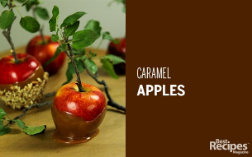Explain the content of the image in detail.

The image showcases a delightful presentation of caramel apples, highlighting their glossy, caramelized coating that glistens under soft lighting. A few vibrant red apples, topped with green leaves, are arranged aesthetically on a surface, with one prominently featured in the foreground. This apple is partially dipped in rich caramel, emphasizing a delectable treat perfect for fall festivities or festive gatherings. The backdrop features a contrasting deep brown tone that enhances the appetizing appeal of the apples. Accompanying the image is the text "CARAMEL APPLES," indicating the recipe's focus, along with a subtle branding element from "Best Recipes Magazine." This image invites viewers to indulge in a classic sweet treat, combining both visual appeal and culinary inspiration.